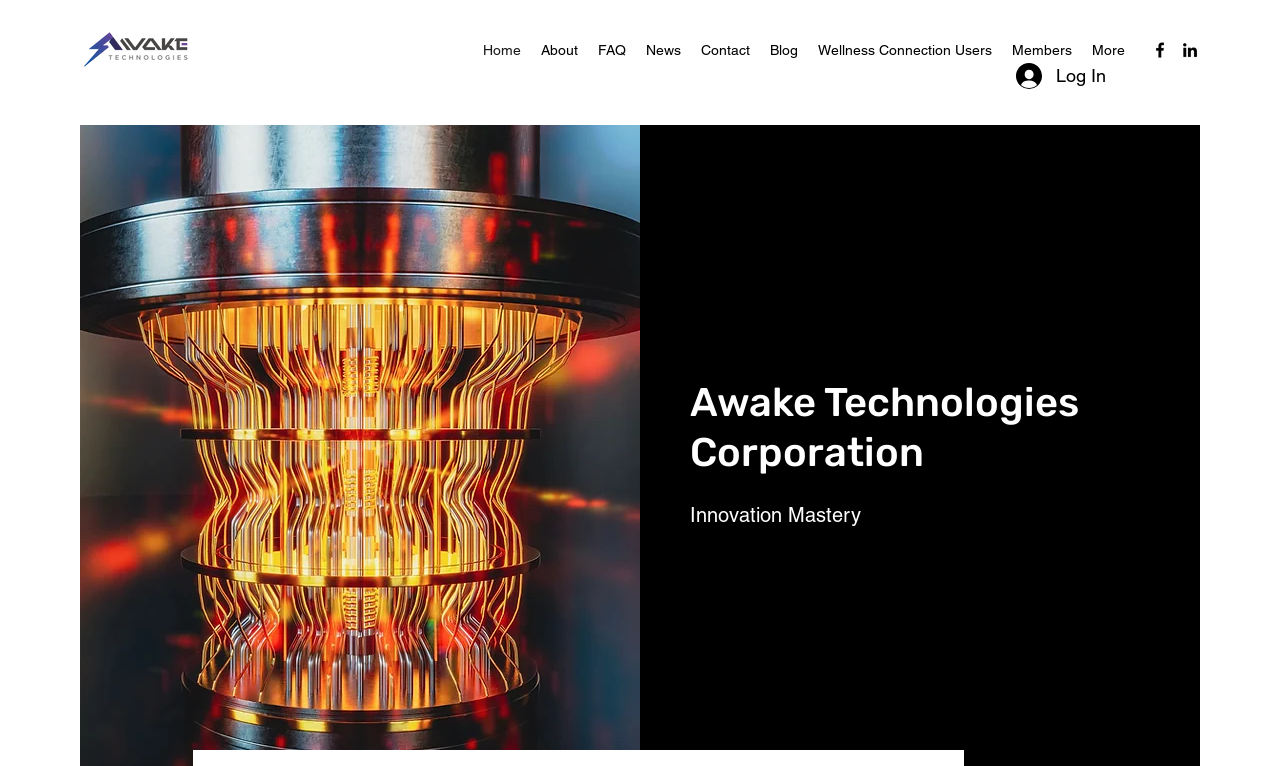Find and specify the bounding box coordinates that correspond to the clickable region for the instruction: "Click the Log In button".

[0.783, 0.071, 0.875, 0.128]